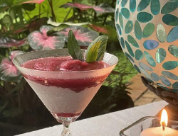Can you give a detailed response to the following question using the information from the image? What is the atmosphere created by the background elements?

The caption describes the background elements, including the softly glowing candle and lush green plants, as creating a serene and inviting atmosphere, which suggests a peaceful and welcoming ambiance.